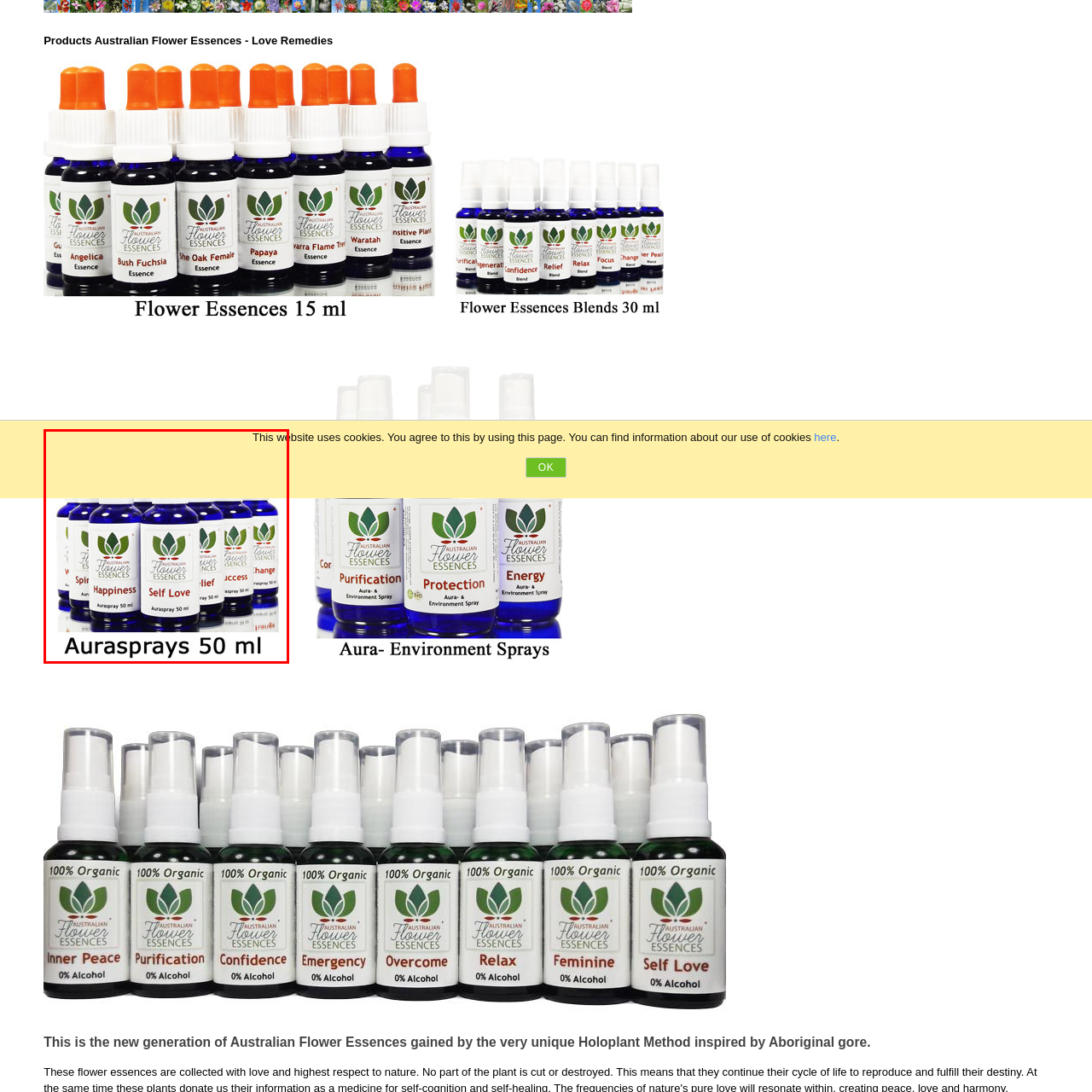How much essence is in each bottle?
Direct your attention to the image enclosed by the red bounding box and provide a detailed answer to the question.

According to the caption, each bottle contains 50 ml of essence, which indicates the quantity of the product in each bottle.